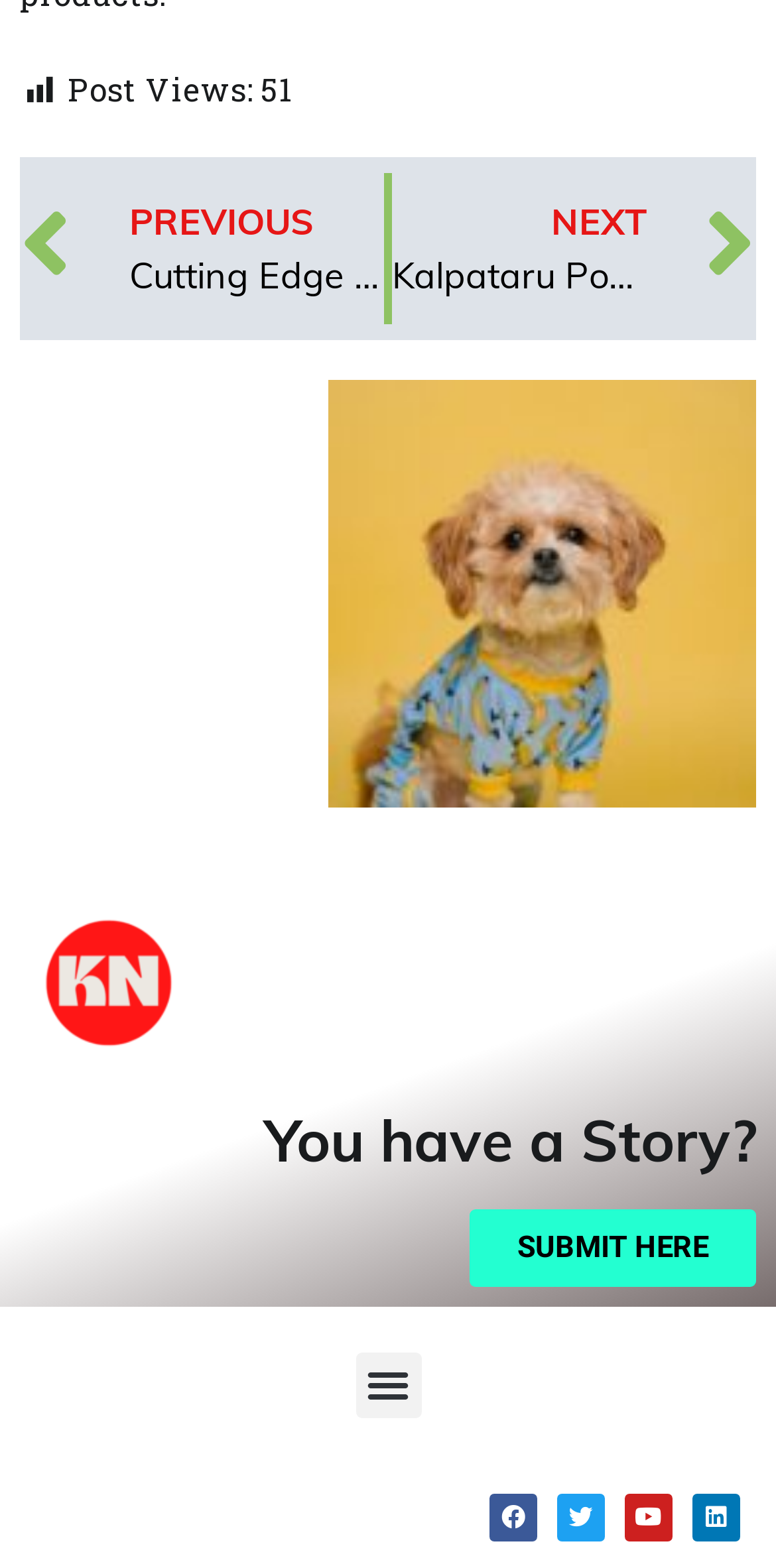Analyze the image and deliver a detailed answer to the question: What is the previous article about?

The previous article is about 'Cutting Edge Job Roles Command Higher Salaries, Pay Variance b/w Perm and Temp Roles Reduces – TeamLease', as indicated by the link element with the text 'Prev PREVIOUS Cutting Edge Job Roles Command Higher Salaries, Pay Variance b/w Perm and Temp Roles Reduces – TeamLease'.